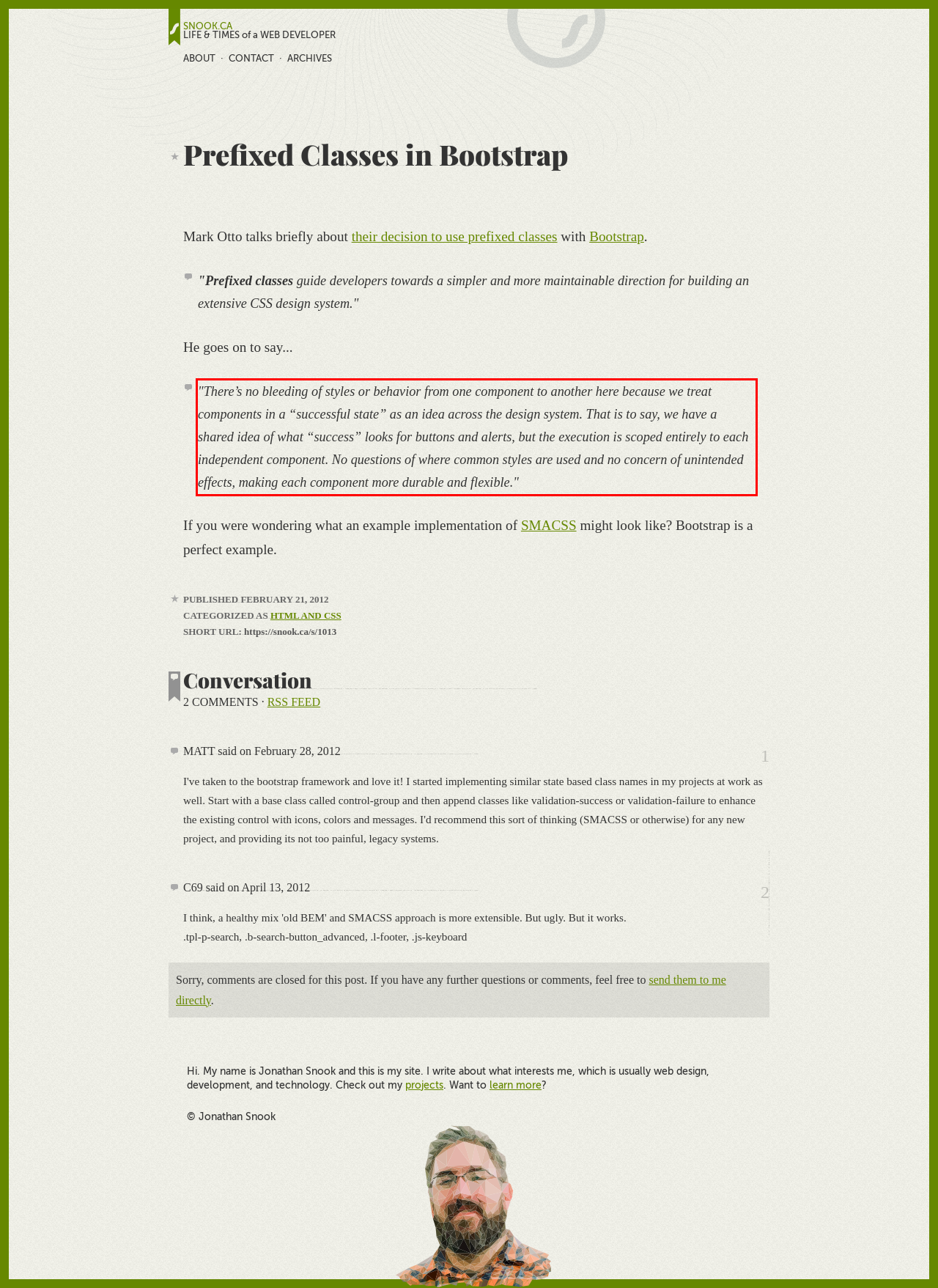You are provided with a webpage screenshot that includes a red rectangle bounding box. Extract the text content from within the bounding box using OCR.

"There’s no bleeding of styles or behavior from one component to another here because we treat components in a “successful state” as an idea across the design system. That is to say, we have a shared idea of what “success” looks for buttons and alerts, but the execution is scoped entirely to each independent component. No questions of where common styles are used and no concern of unintended effects, making each component more durable and flexible."